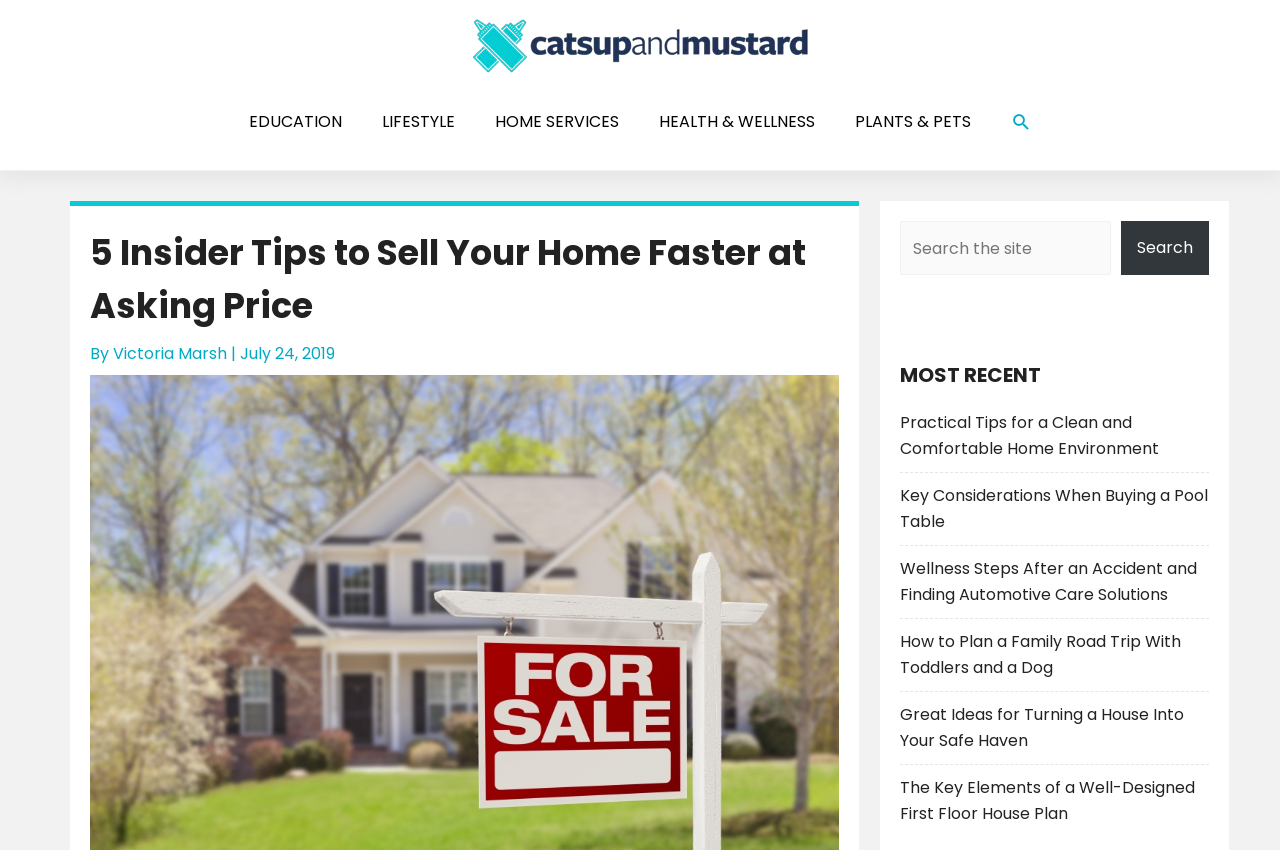Locate the bounding box coordinates of the element to click to perform the following action: 'Read the article 'Practical Tips for a Clean and Comfortable Home Environment''. The coordinates should be given as four float values between 0 and 1, in the form of [left, top, right, bottom].

[0.703, 0.484, 0.905, 0.541]